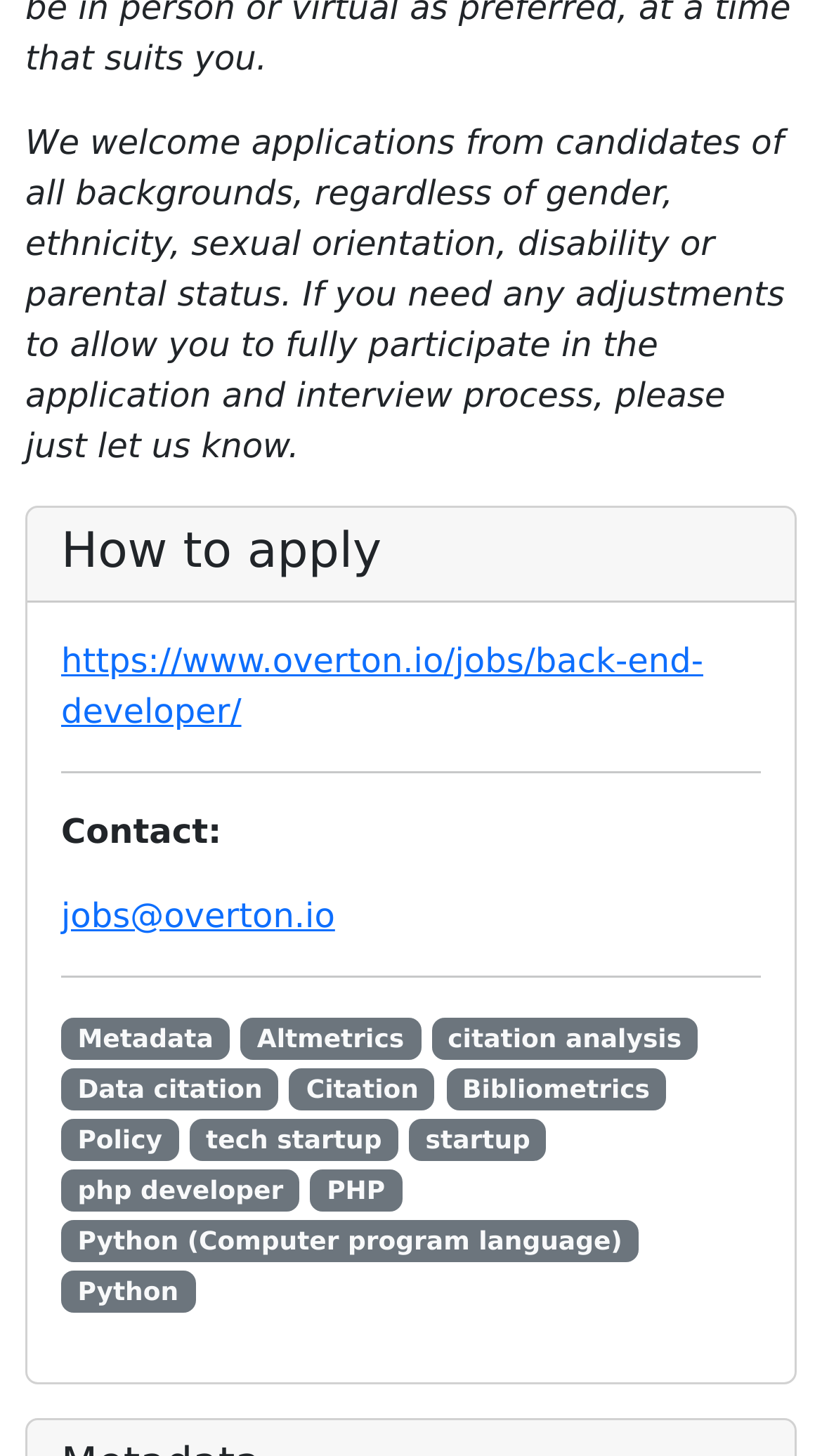What programming languages are mentioned on the page?
Please provide a comprehensive answer based on the information in the image.

The links 'PHP developer' and 'Python (Computer program language)' indicate that the company is interested in or works with these programming languages.